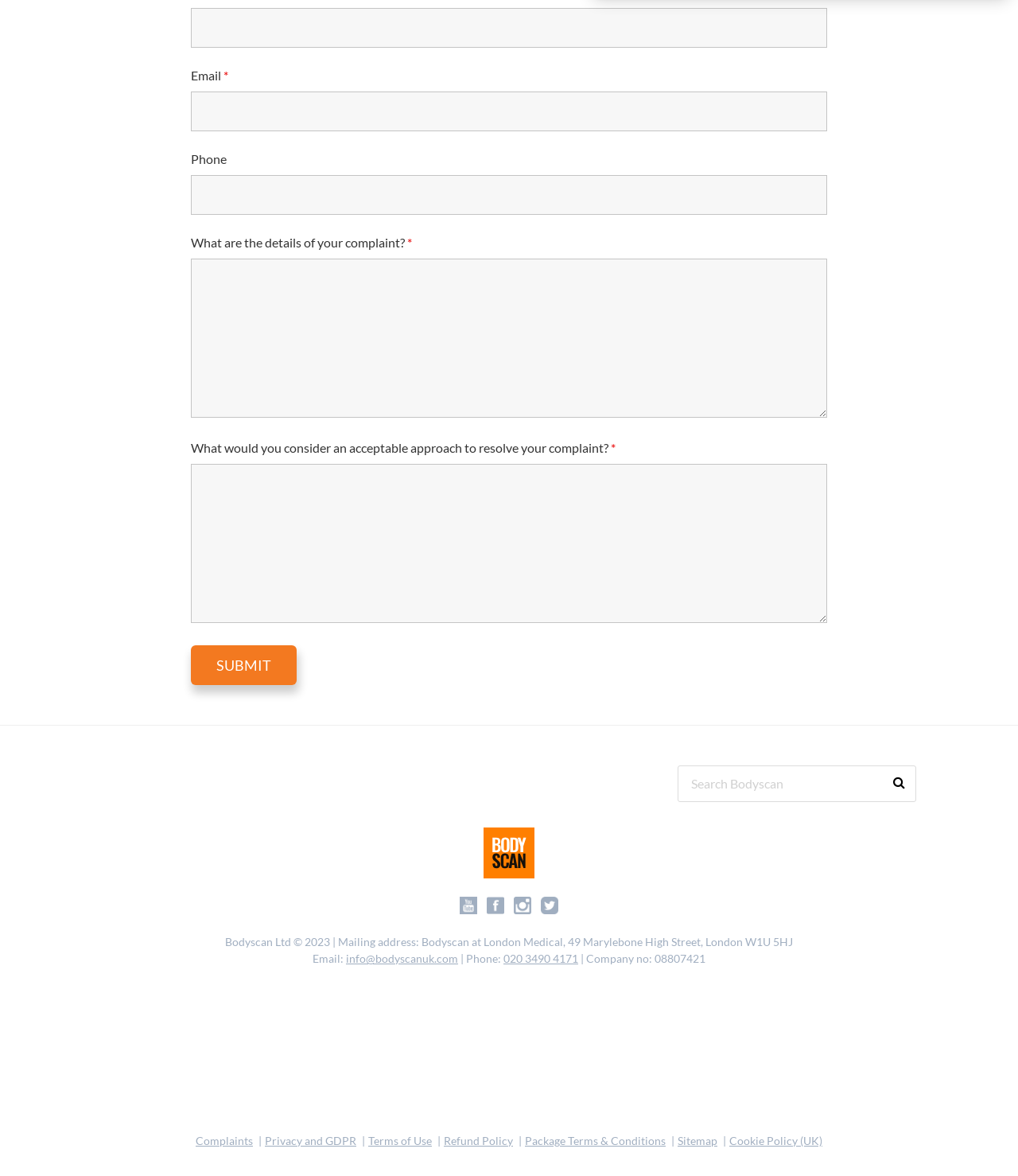Please predict the bounding box coordinates of the element's region where a click is necessary to complete the following instruction: "Enter last name". The coordinates should be represented by four float numbers between 0 and 1, i.e., [left, top, right, bottom].

[0.188, 0.007, 0.812, 0.041]